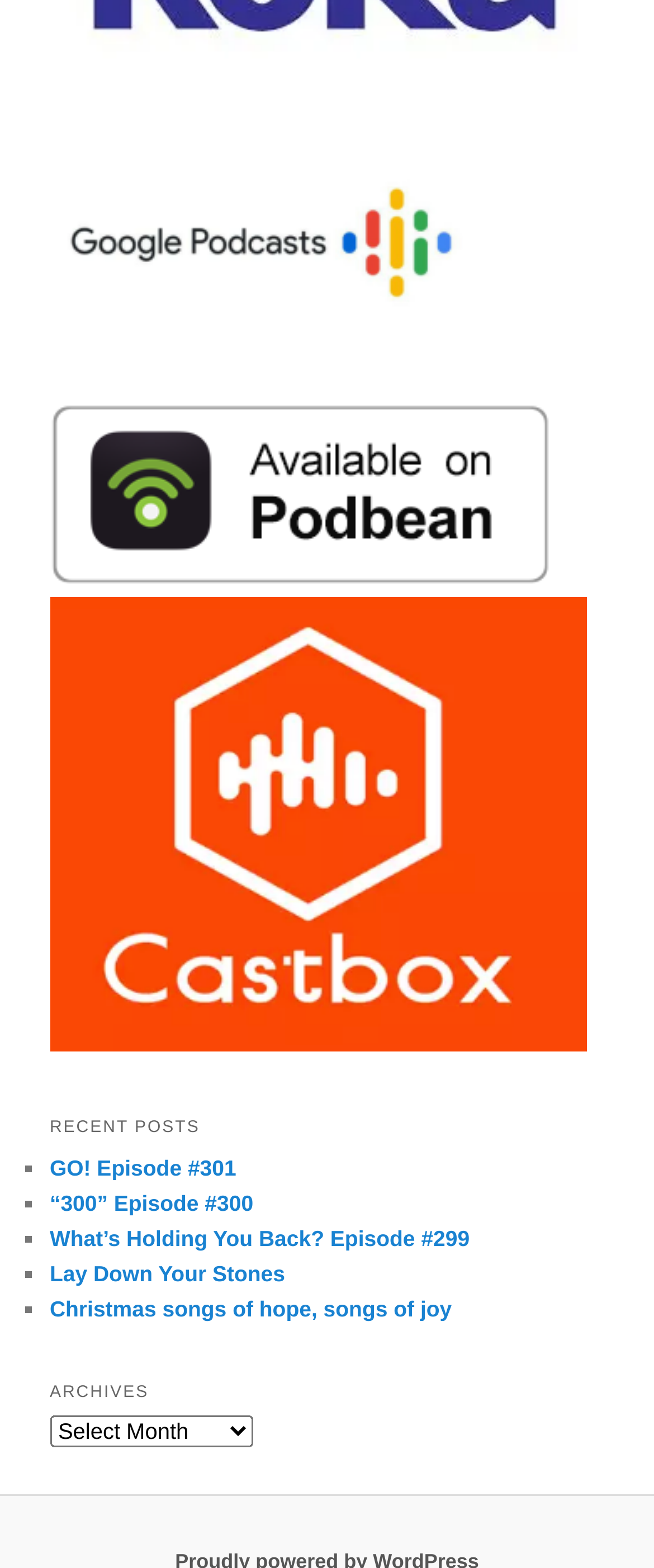Reply to the question below using a single word or brief phrase:
How many links are there to listen to podcasts?

3